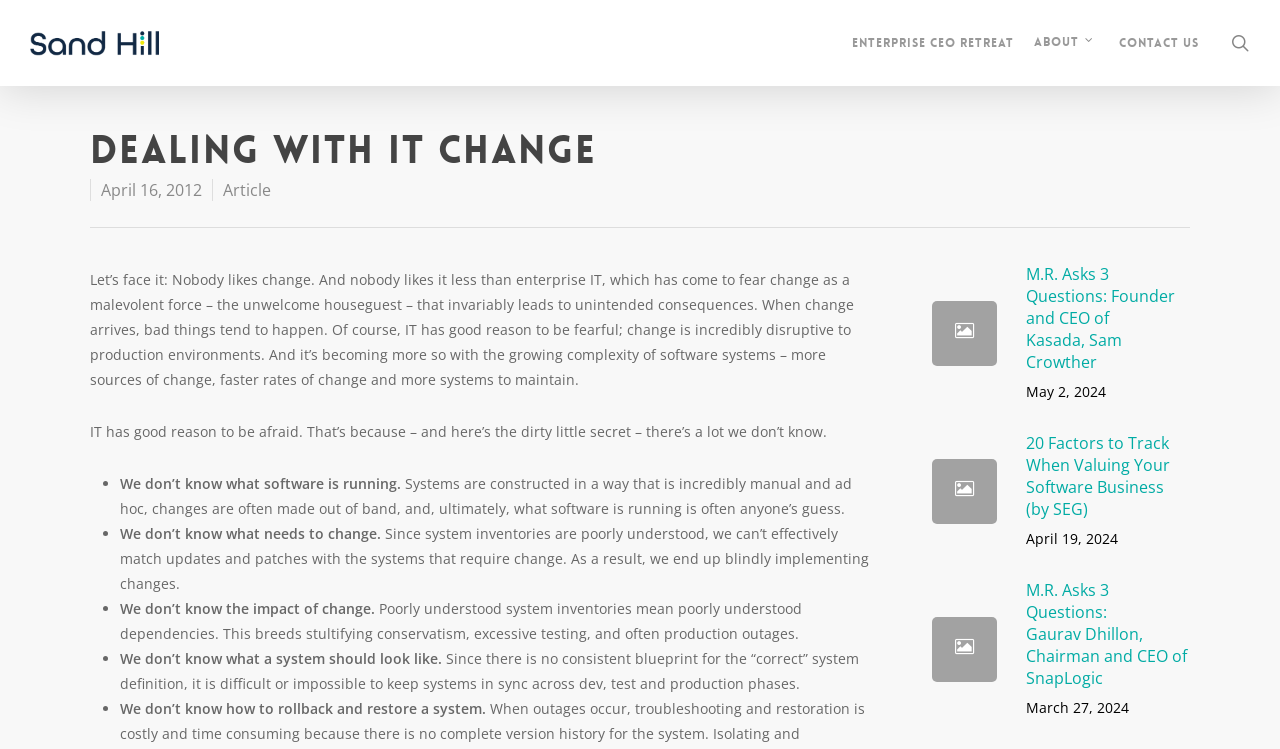What is the title of the article?
Use the image to give a comprehensive and detailed response to the question.

I determined the title of the article by looking at the heading element with the text 'Dealing with IT Change' which has a bounding box coordinate of [0.07, 0.172, 0.555, 0.23].